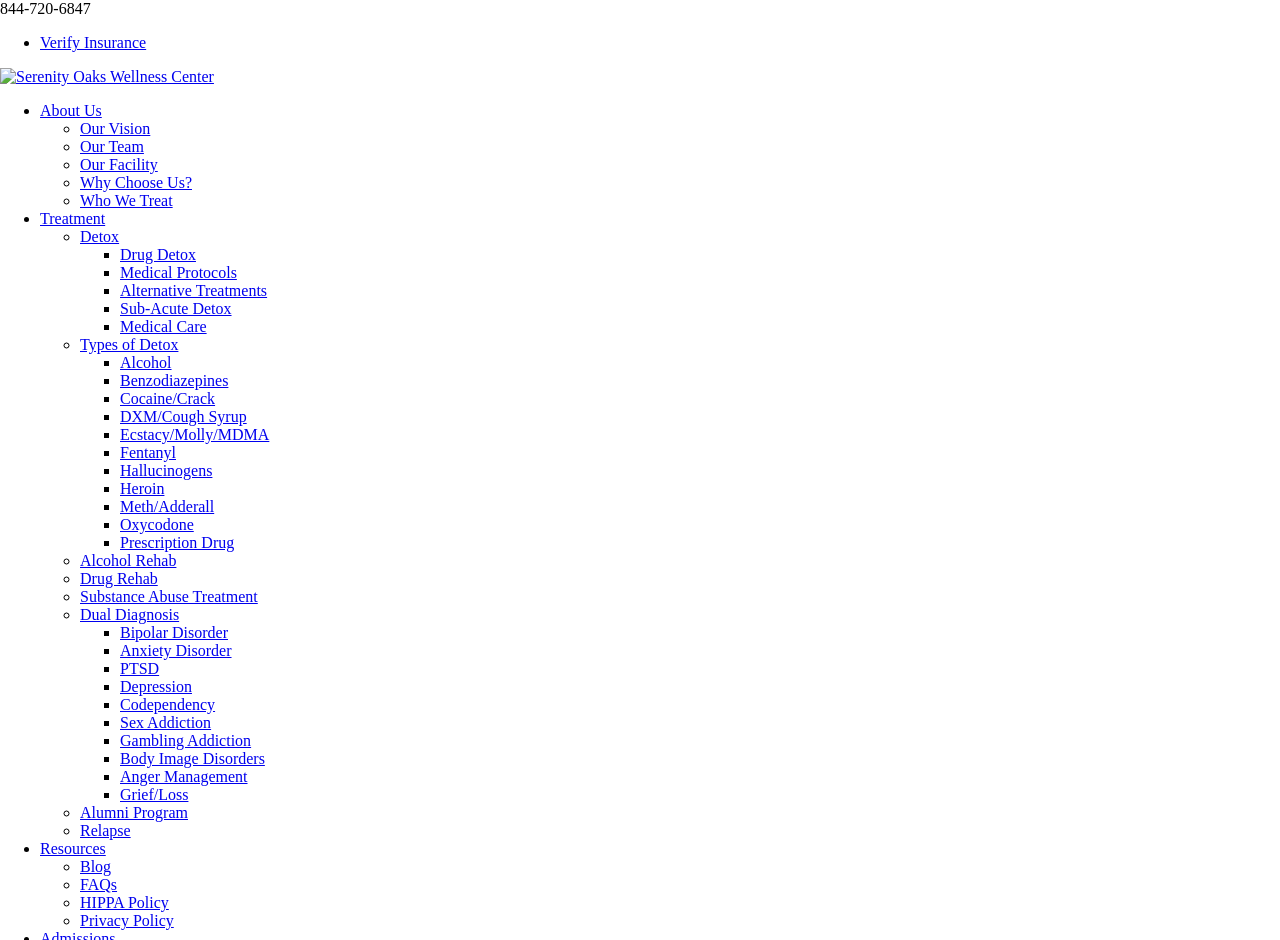What is the last type of addiction mentioned on the webpage? Based on the screenshot, please respond with a single word or phrase.

Body Image Disorders